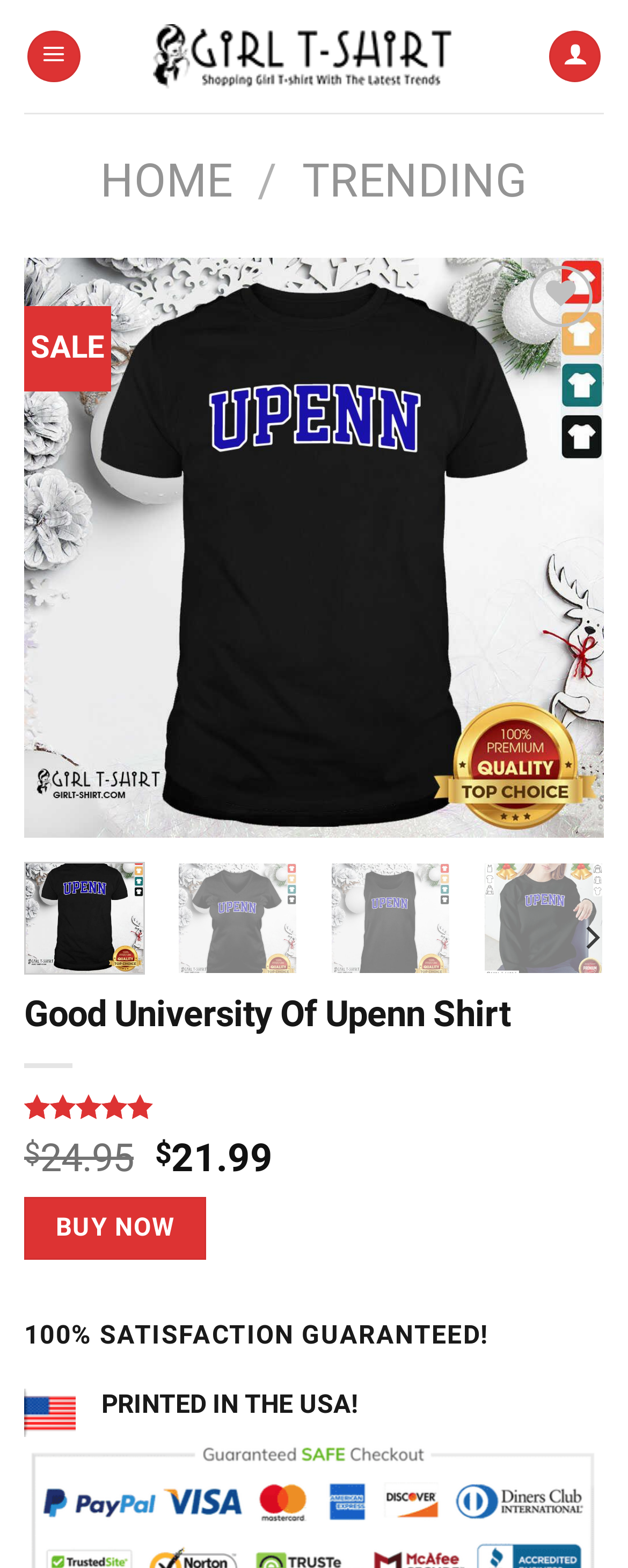Could you determine the bounding box coordinates of the clickable element to complete the instruction: "View U.S. Oil, Gas Drillers Stuck In A Rut article"? Provide the coordinates as four float numbers between 0 and 1, i.e., [left, top, right, bottom].

None